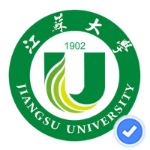Please respond to the question with a concise word or phrase:
What year is inscribed above the initials?

1902